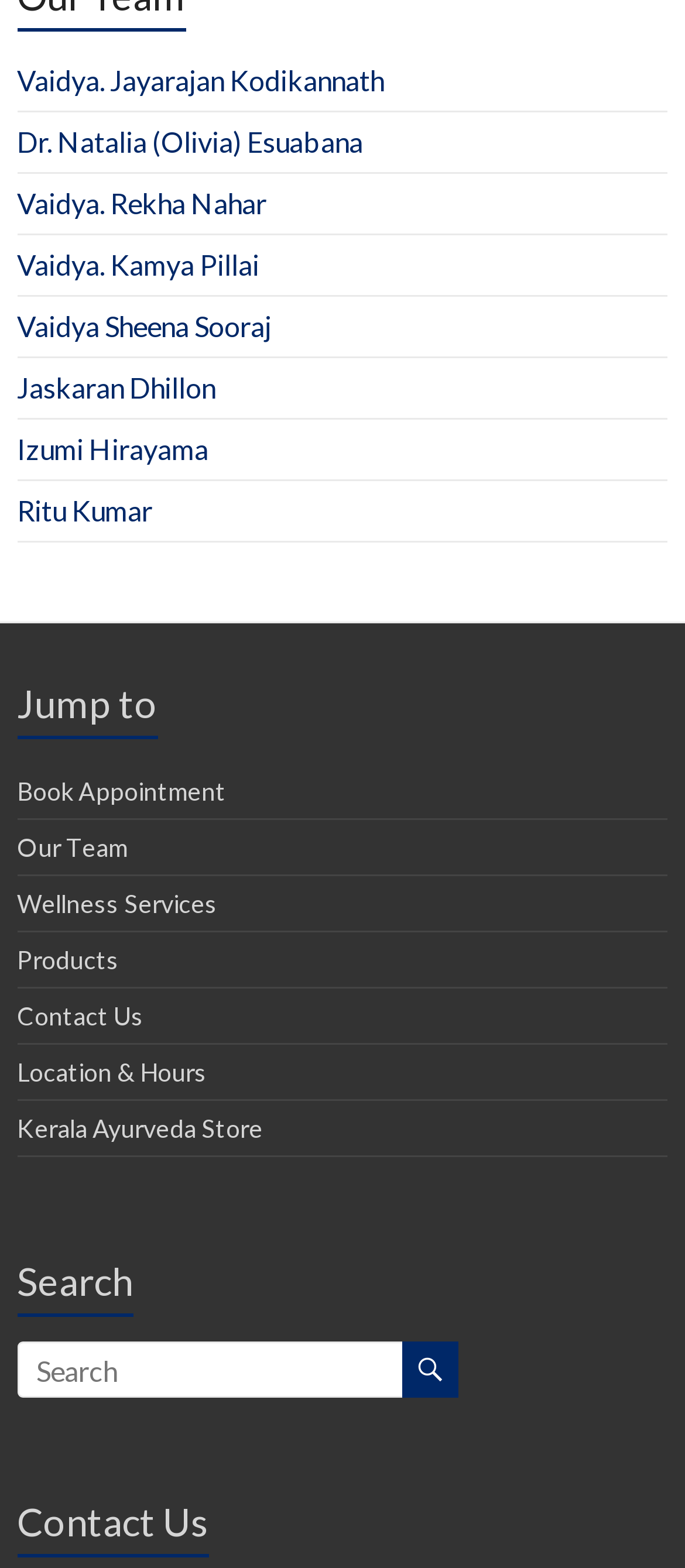Use the details in the image to answer the question thoroughly: 
How many main sections are there below the team members?

I observed that there are two main sections below the team members, one with the 'Jump to' heading and another with the 'Search' heading.